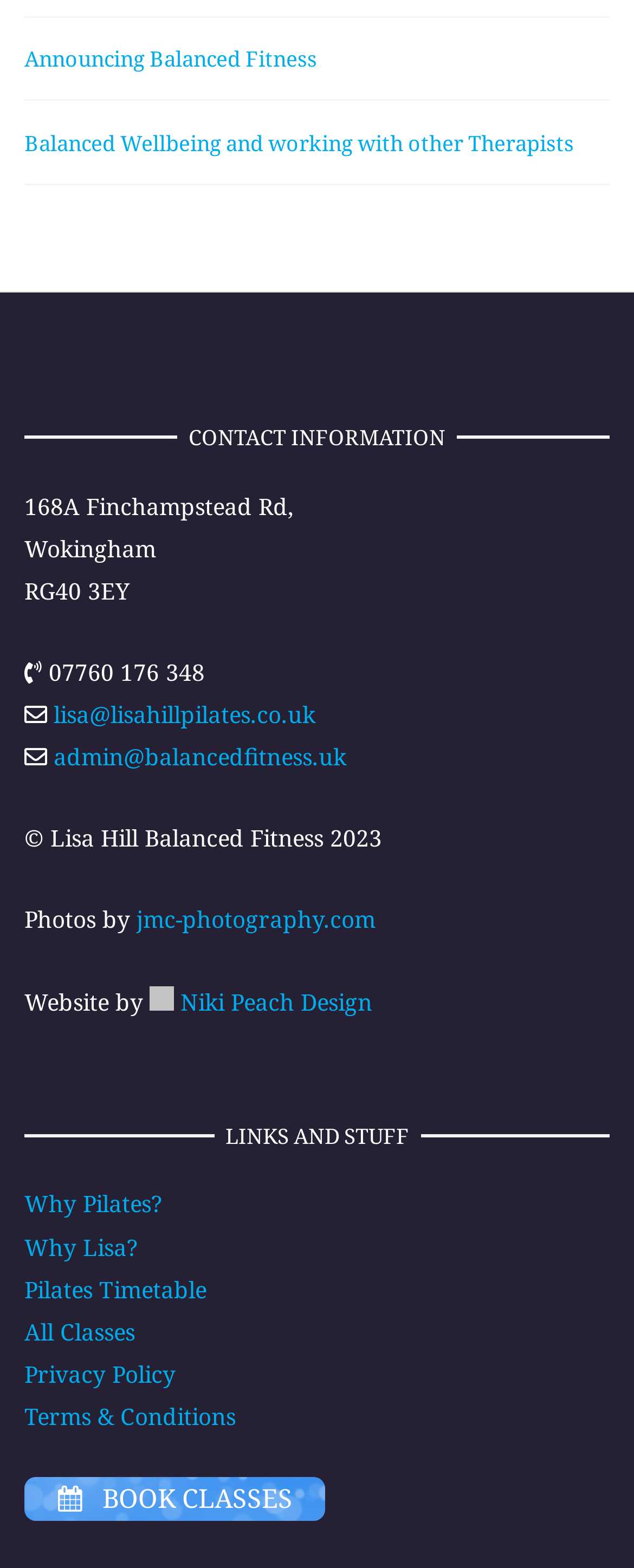Determine the bounding box coordinates of the region to click in order to accomplish the following instruction: "Learn about Pilates". Provide the coordinates as four float numbers between 0 and 1, specifically [left, top, right, bottom].

[0.038, 0.758, 0.256, 0.778]